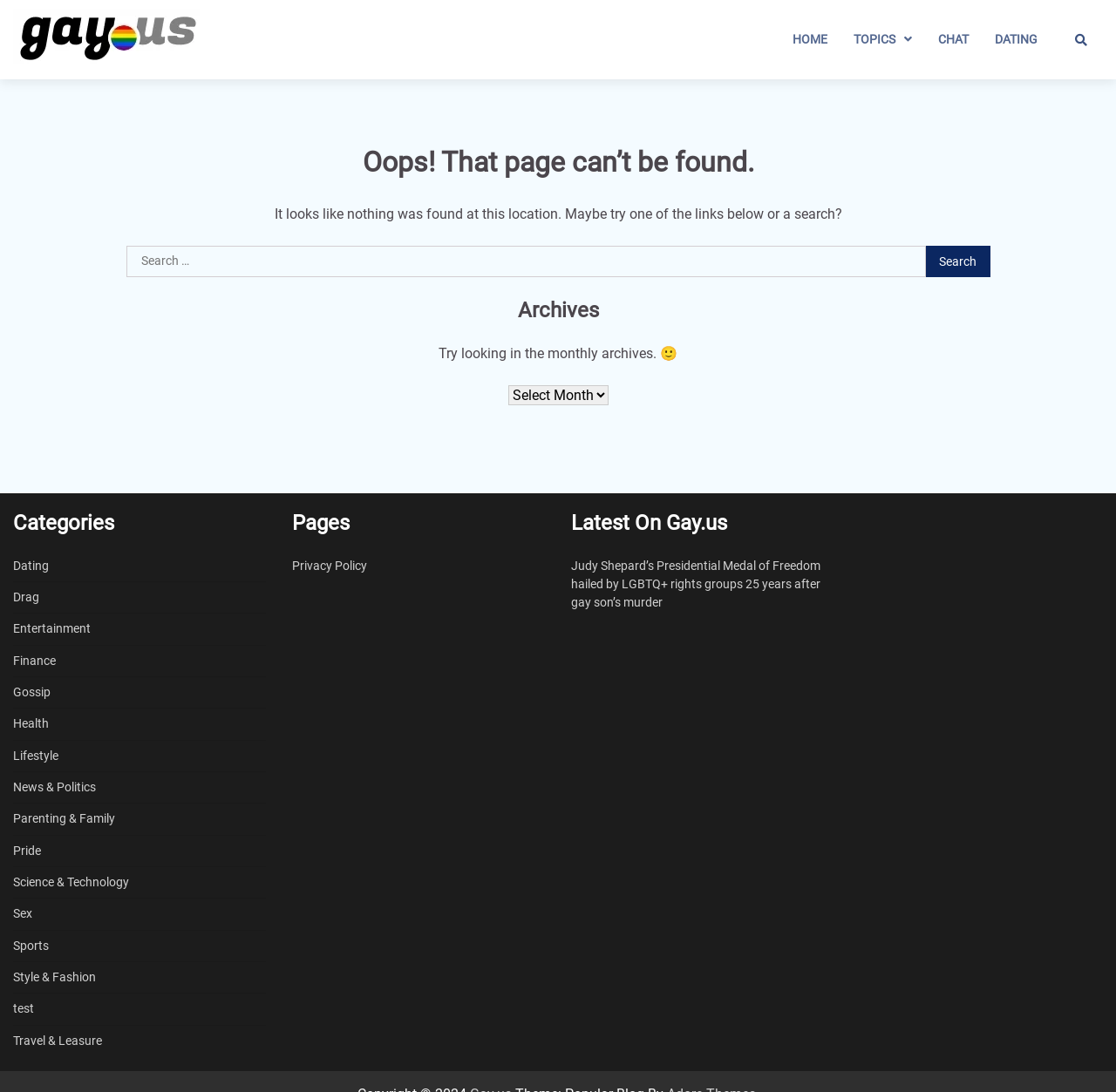Give a full account of the webpage's elements and their arrangement.

This webpage is a "Page not found" error page from Gay.us. At the top left, there is a link to "Gay.us" accompanied by an image with the same name. Above the main content area, there is a navigation menu with links to "HOME", "TOPICS", "CHAT", and "DATING". 

On the main content area, there is a heading that reads "Oops! That page can’t be found." Below this heading, there is a paragraph of text explaining that nothing was found at the current location and suggesting to try one of the links below or a search. 

To the right of this paragraph, there is a search box with a label "Search for:" and a "Search" button. Below the search box, there is a heading "Archives" followed by a paragraph of text suggesting to try looking in the monthly archives. There is also a combobox labeled "Archives" that allows users to select a specific archive.

Further down the page, there are three sections: "Categories", "Pages", and "Latest On Gay.us". The "Categories" section contains 15 links to different categories such as "Dating", "Drag", "Entertainment", and so on. The "Pages" section contains a single link to "Privacy Policy". The "Latest On Gay.us" section contains a single link to a news article titled "Judy Shepard’s Presidential Medal of Freedom hailed by LGBTQ+ rights groups 25 years after gay son’s murder".